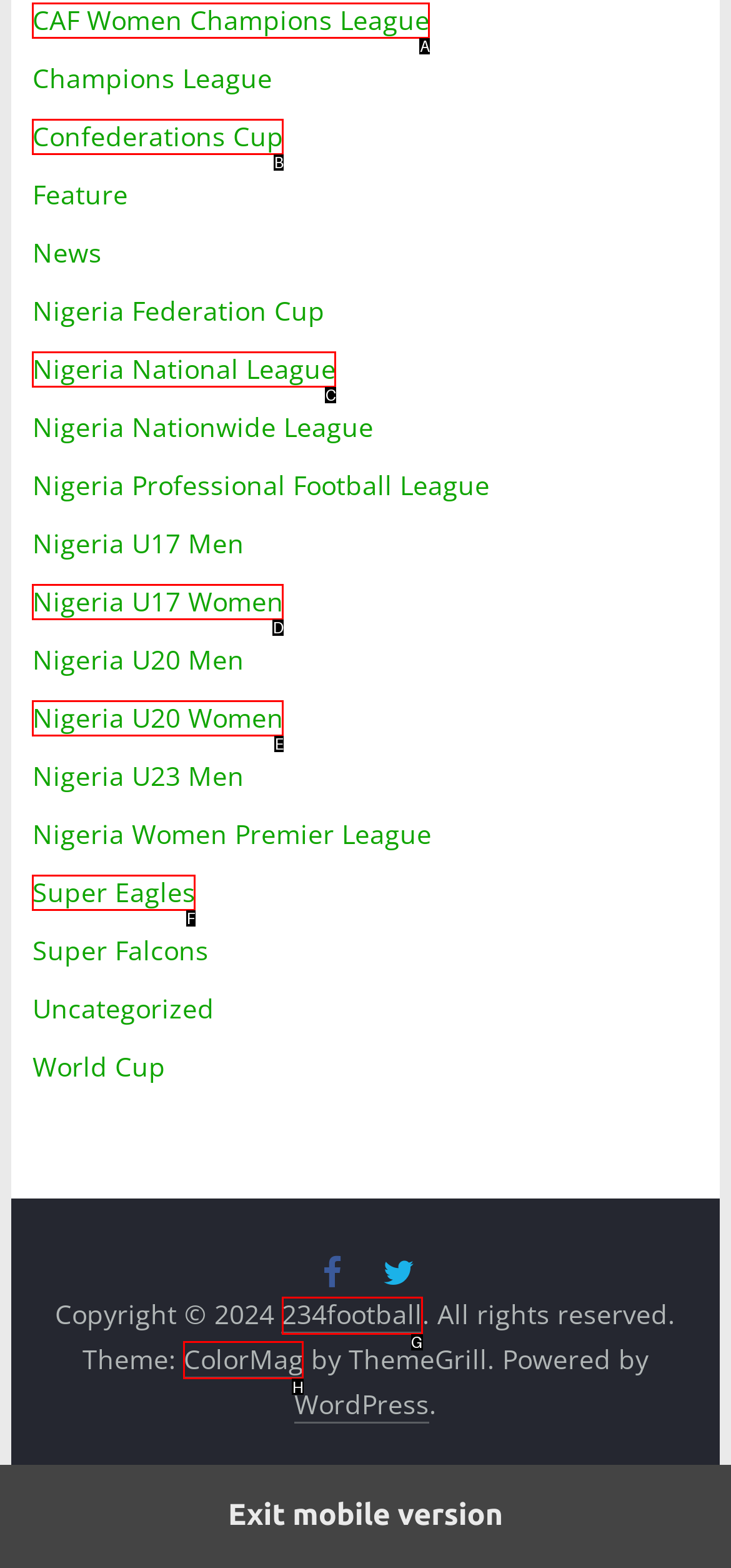Which option is described as follows: Nigeria U17 Women
Answer with the letter of the matching option directly.

D